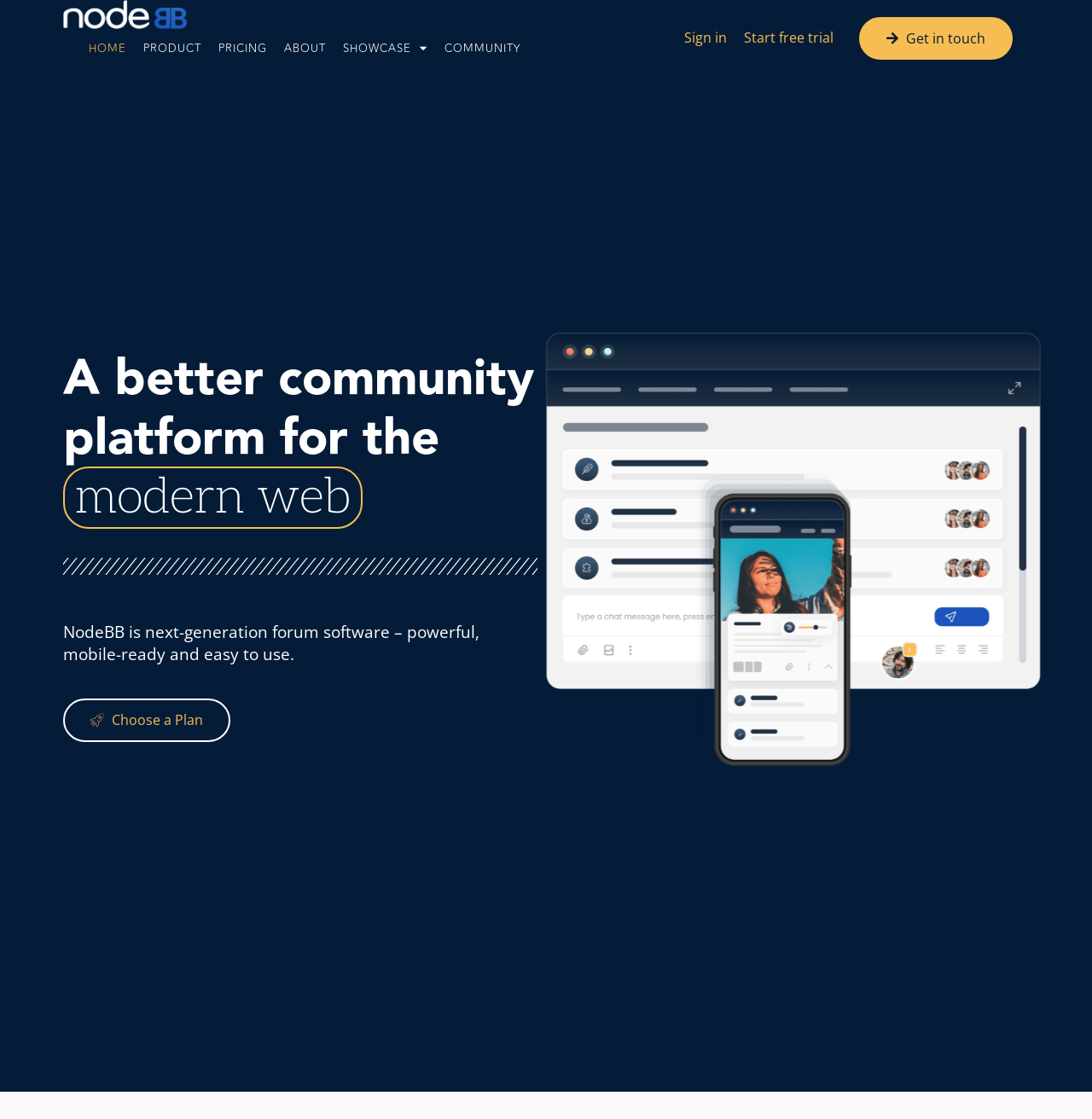What is the purpose of NodeBB?
Look at the image and answer with only one word or phrase.

Community forum platform